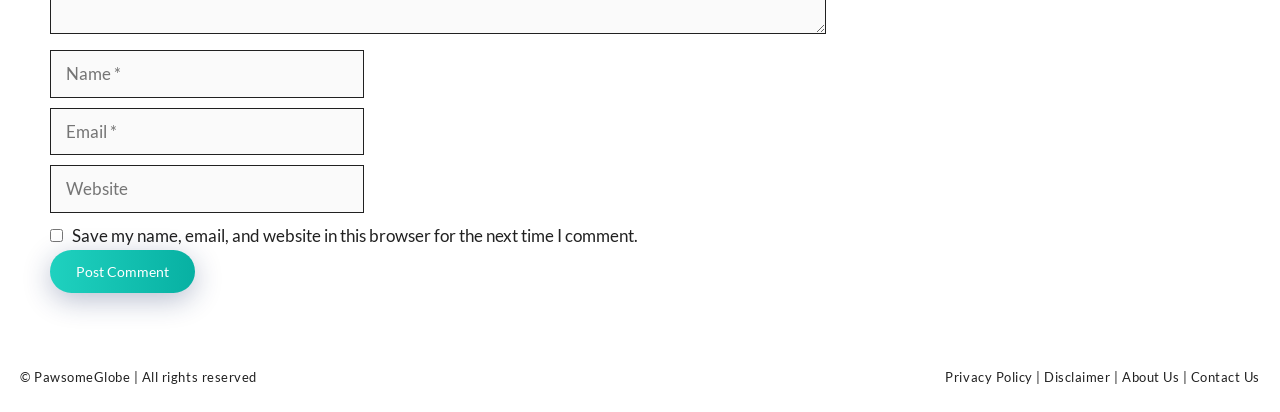Identify the bounding box coordinates of the clickable region necessary to fulfill the following instruction: "Post a comment". The bounding box coordinates should be four float numbers between 0 and 1, i.e., [left, top, right, bottom].

[0.039, 0.607, 0.152, 0.711]